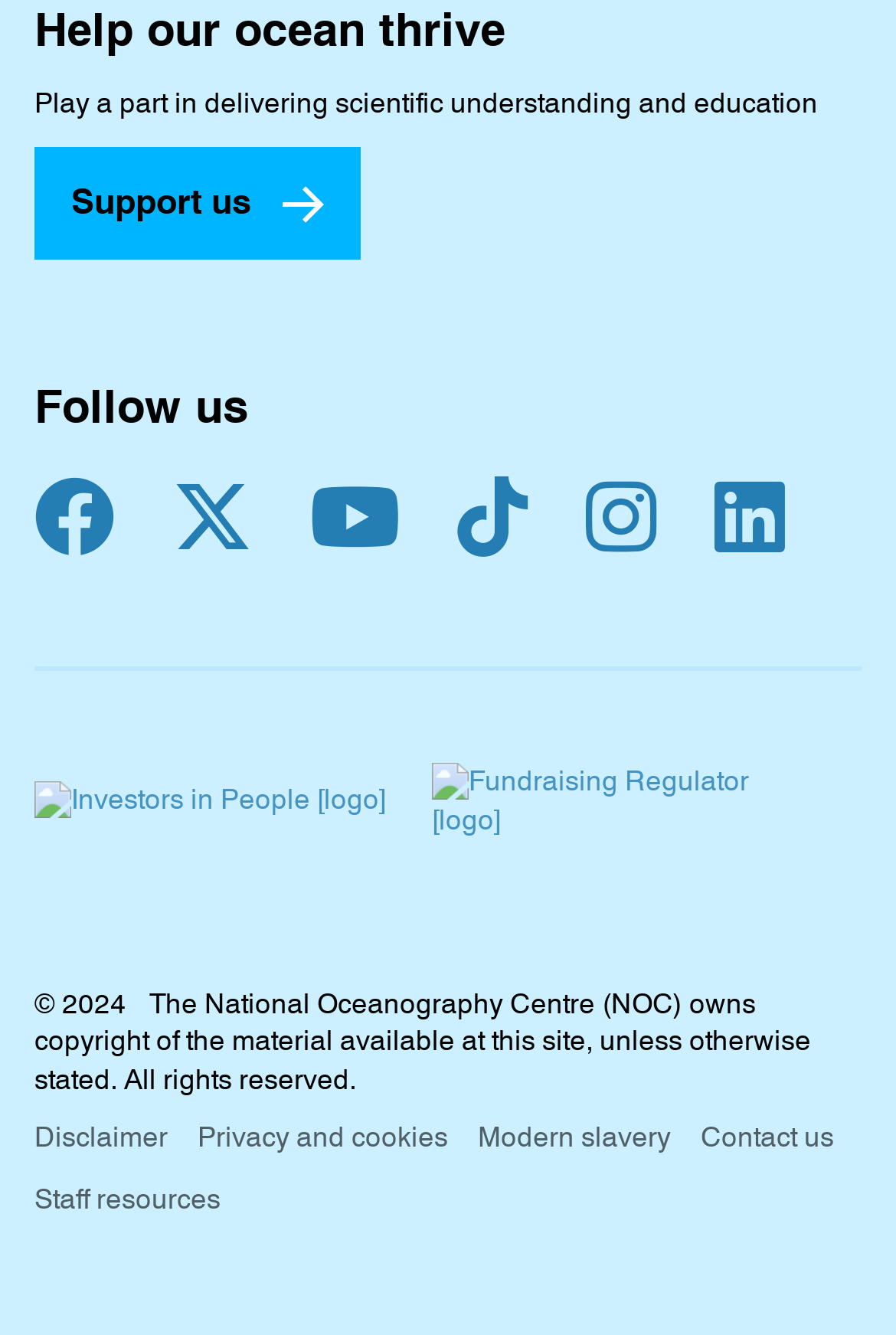Determine the bounding box coordinates of the element's region needed to click to follow the instruction: "View disclaimer". Provide these coordinates as four float numbers between 0 and 1, formatted as [left, top, right, bottom].

[0.038, 0.838, 0.187, 0.864]